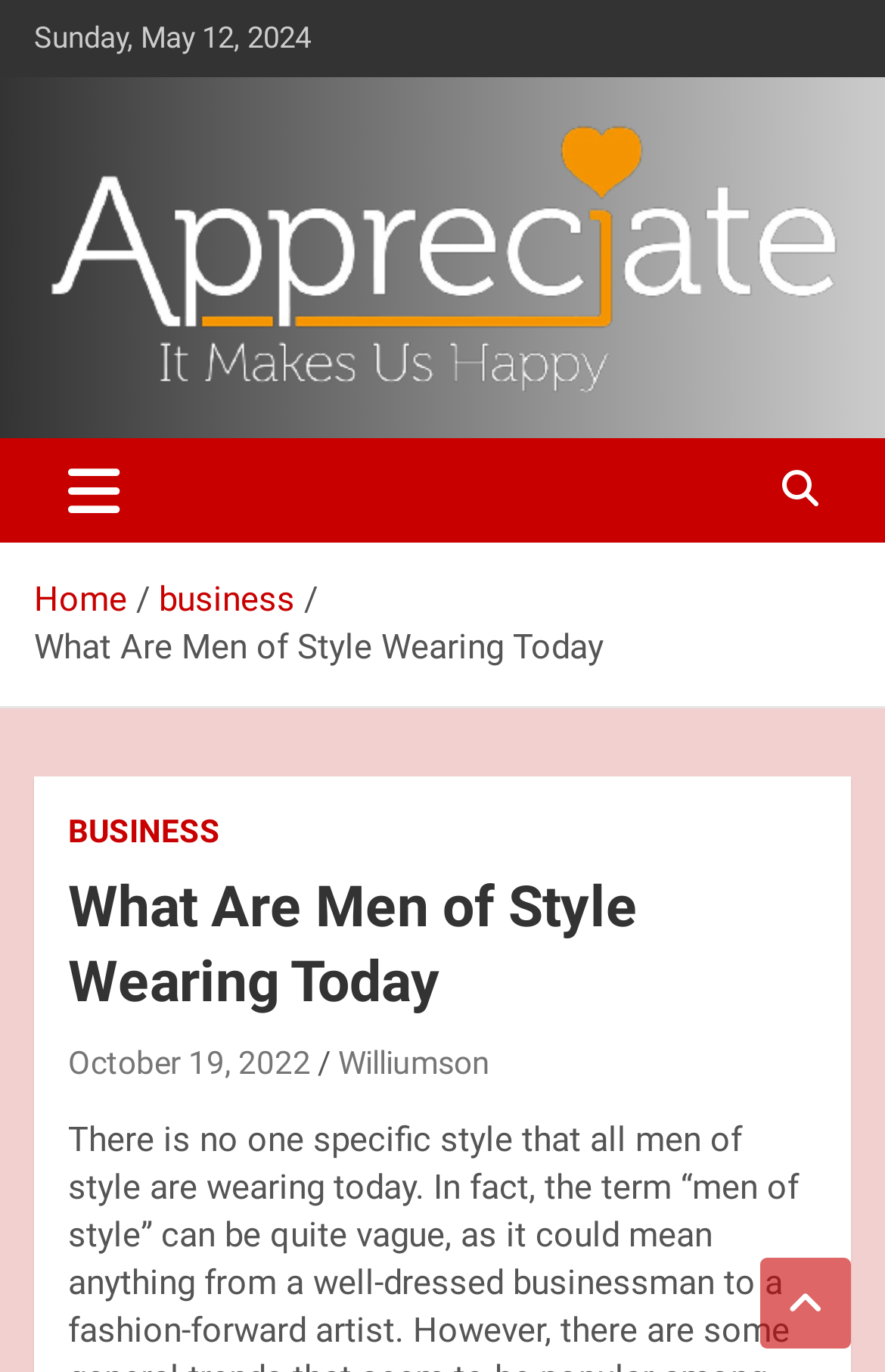Please analyze the image and give a detailed answer to the question:
What is the current date?

I found the current date by looking at the top of the webpage, where it is displayed as 'Sunday, May 12, 2024'.